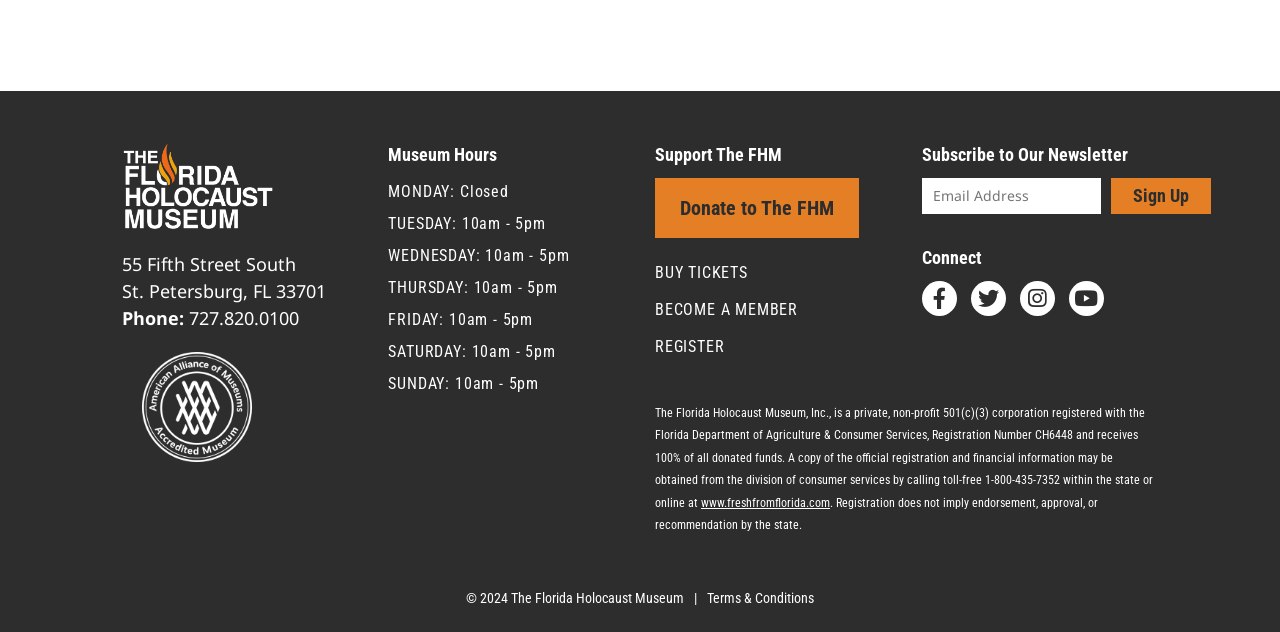Please identify the bounding box coordinates of the clickable area that will allow you to execute the instruction: "Click the 'Donate to The FHM' link".

[0.512, 0.281, 0.671, 0.376]